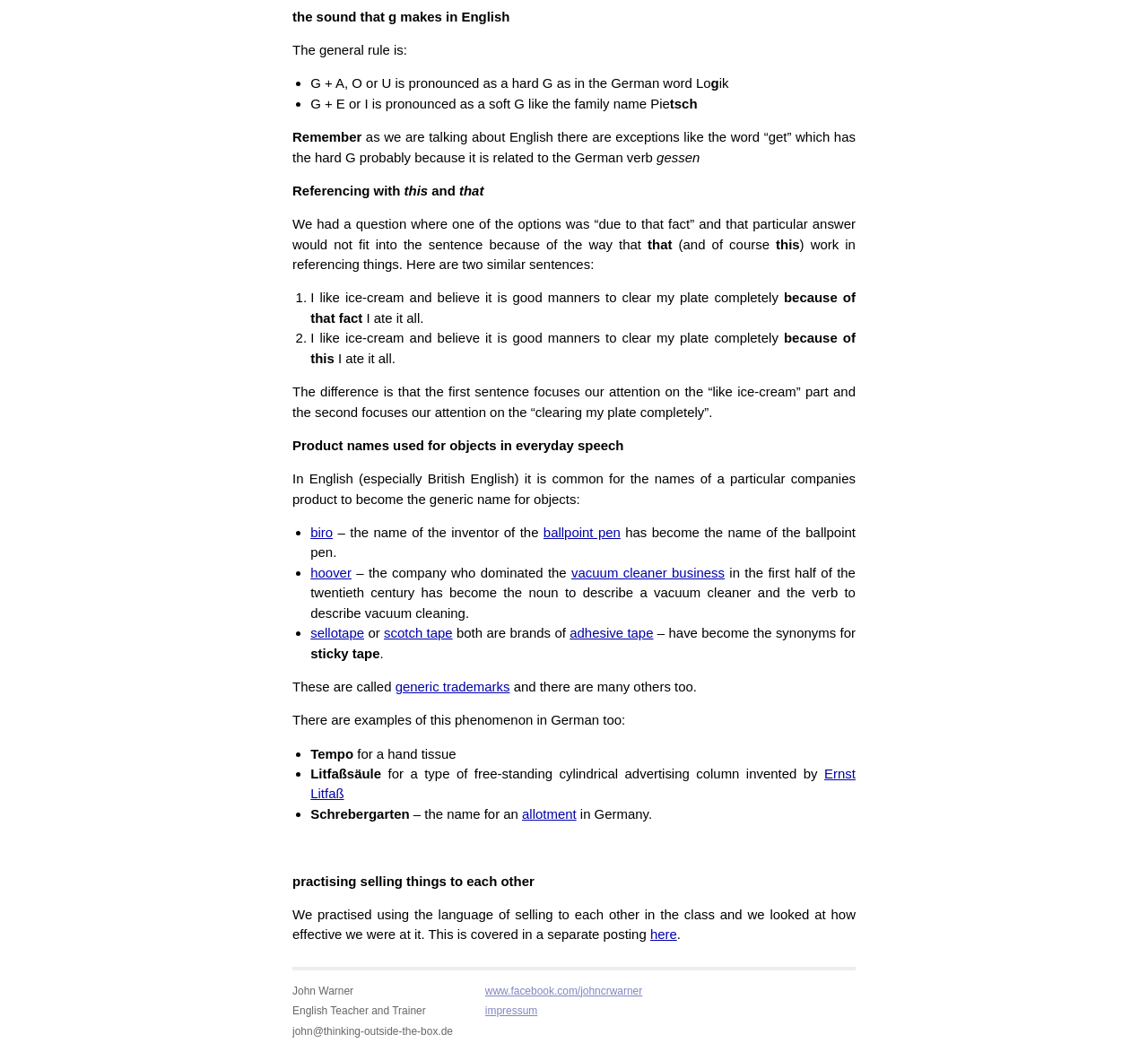Can you find the bounding box coordinates for the UI element given this description: "Consumer protection"? Provide the coordinates as four float numbers between 0 and 1: [left, top, right, bottom].

None